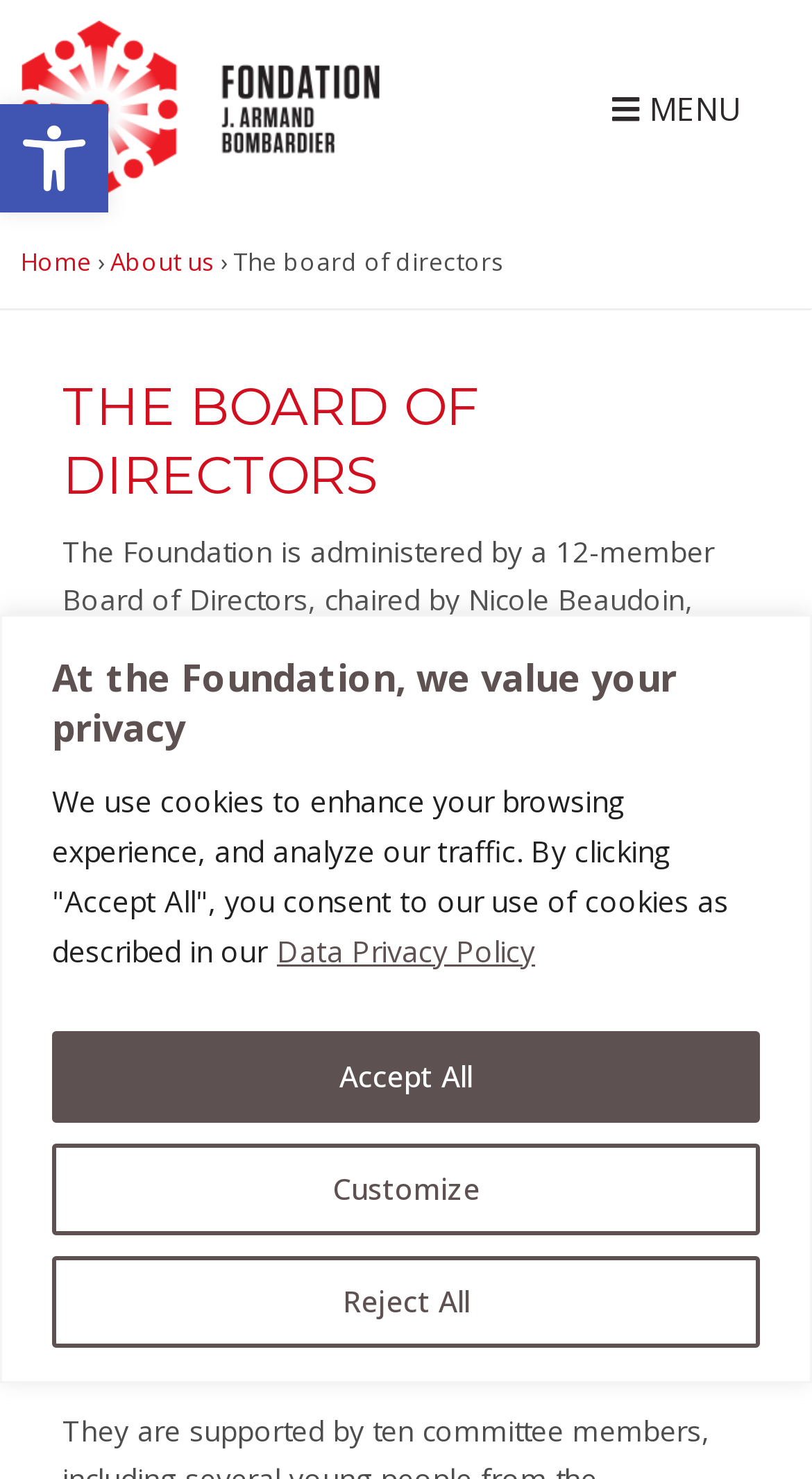Please specify the bounding box coordinates of the area that should be clicked to accomplish the following instruction: "Open accessibility tools". The coordinates should consist of four float numbers between 0 and 1, i.e., [left, top, right, bottom].

[0.0, 0.07, 0.133, 0.144]